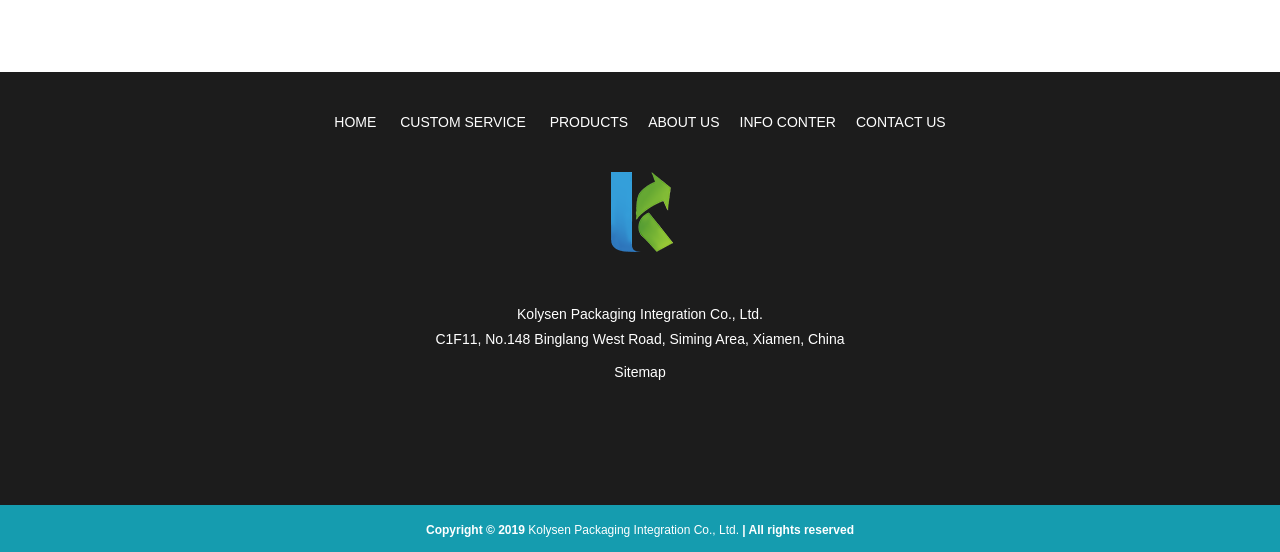Determine the bounding box coordinates for the UI element described. Format the coordinates as (top-left x, top-left y, bottom-right x, bottom-right y) and ensure all values are between 0 and 1. Element description: Employment

None